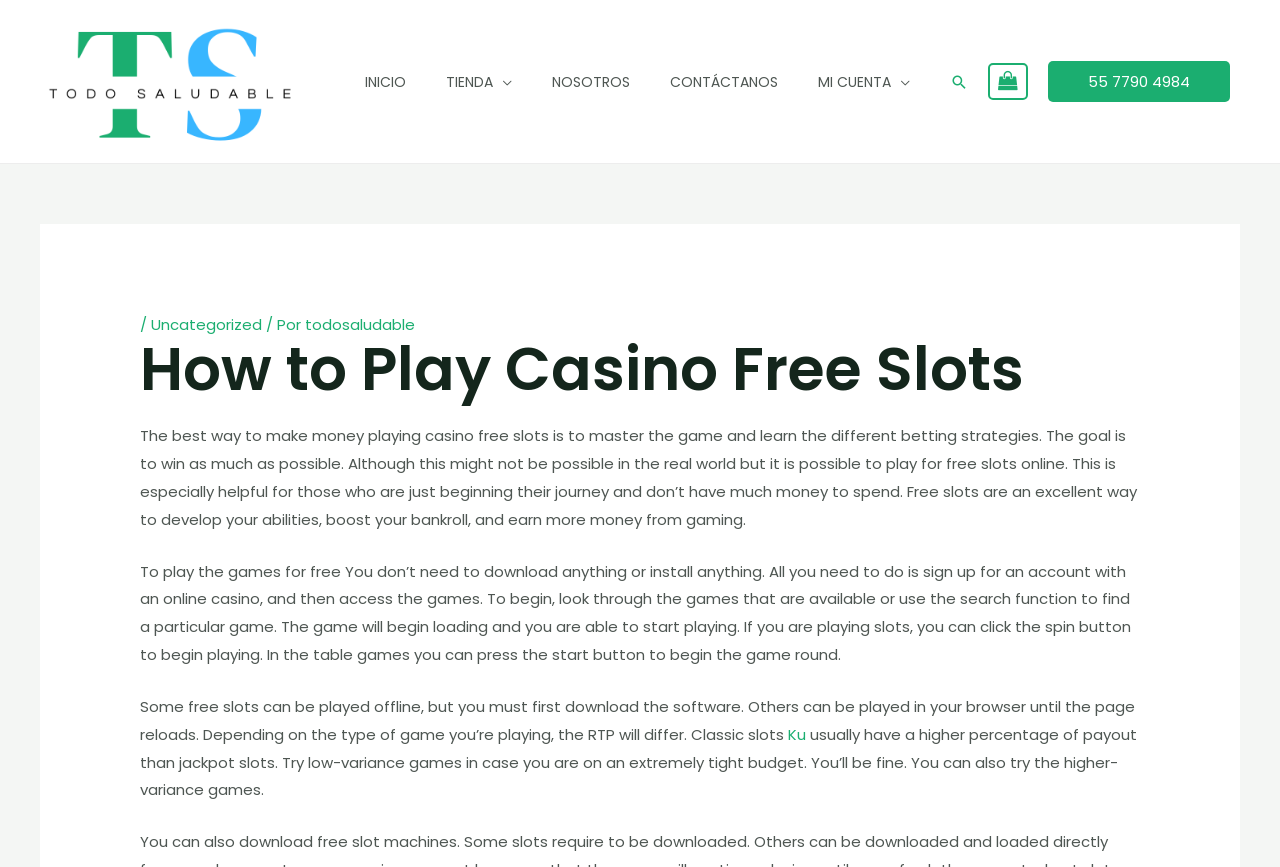Provide the bounding box coordinates of the section that needs to be clicked to accomplish the following instruction: "contact us."

[0.508, 0.054, 0.623, 0.135]